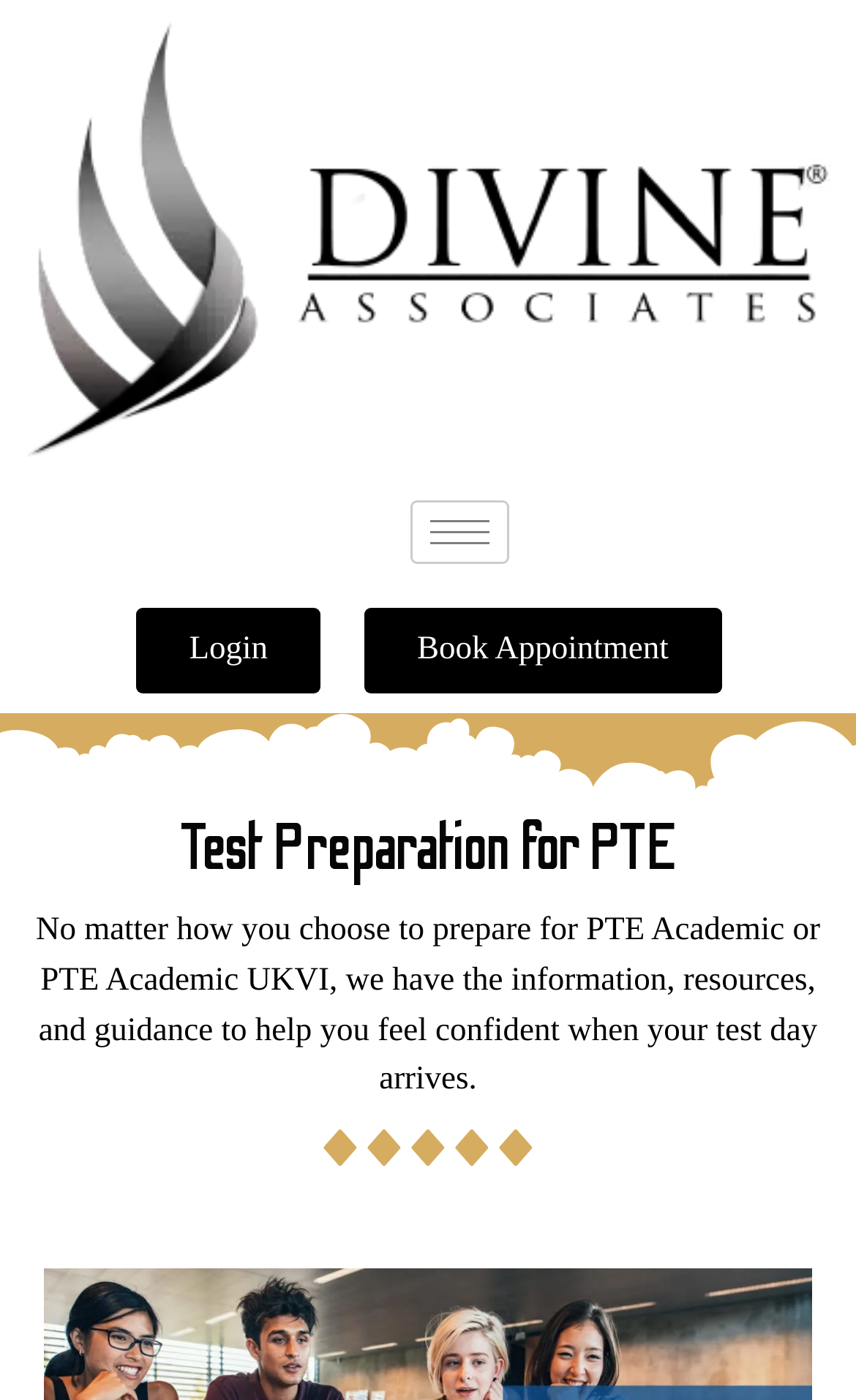Create an in-depth description of the webpage, covering main sections.

The webpage is about PTE test preparation, specifically promoting Divine-Training's methods to boost test scores. At the top left corner, there is a link to "Divine Associates Ltd." accompanied by an image with the same name. 

To the right of the image, there is a hamburger-icon button. Below the image, there are two links: "Login" on the left and "Book Appointment" on the right. 

Underneath these links, there is a heading "Test Preparation for PTE" that spans almost the entire width of the page. Below the heading, there is a paragraph of text that explains how Divine-Training can help individuals prepare for PTE Academic or PTE Academic UKVI, providing them with the necessary information, resources, and guidance to feel confident on their test day.